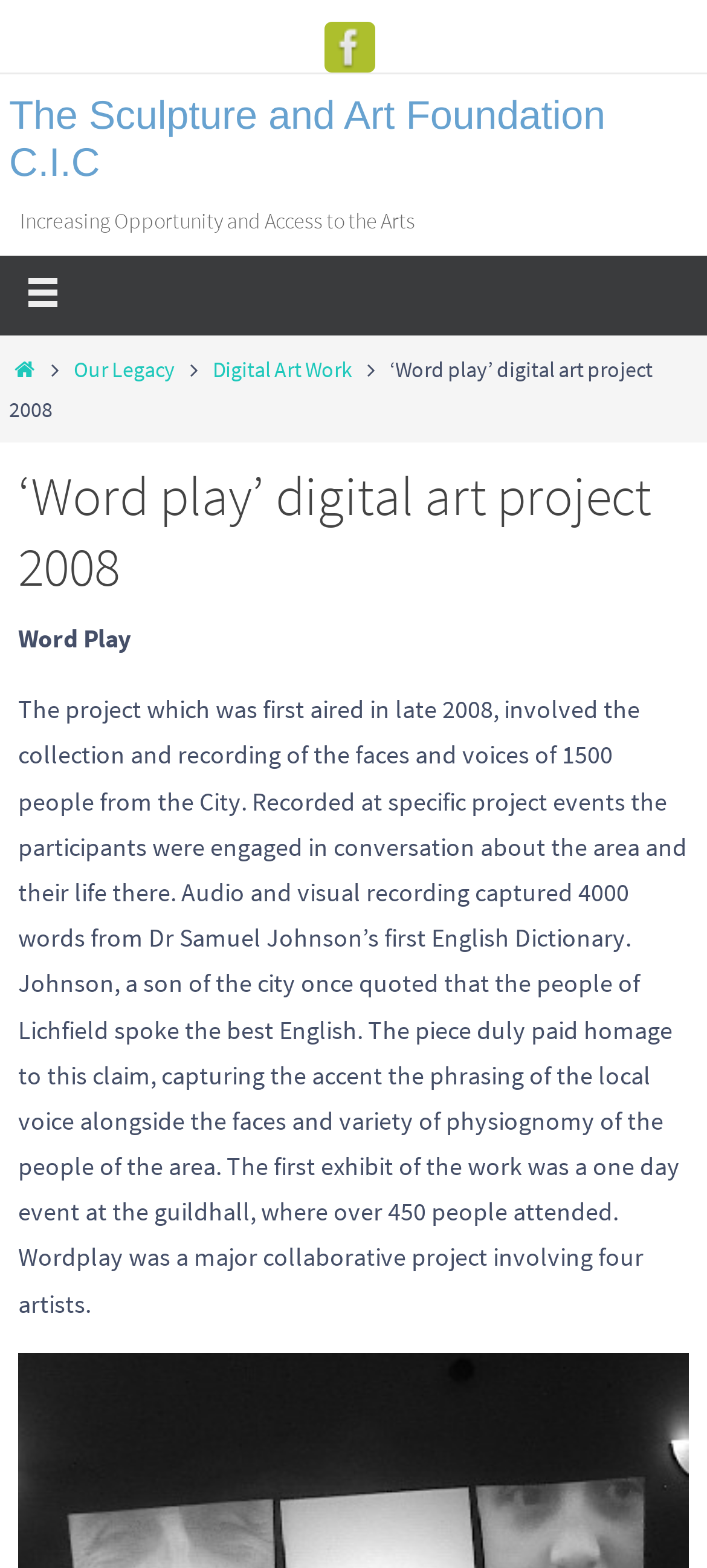Using the description: "title="https://www.facebook.com/Sculpture-and-Art-Foundation-CIC-158535277517544/"", determine the UI element's bounding box coordinates. Ensure the coordinates are in the format of four float numbers between 0 and 1, i.e., [left, top, right, bottom].

[0.458, 0.014, 0.529, 0.046]